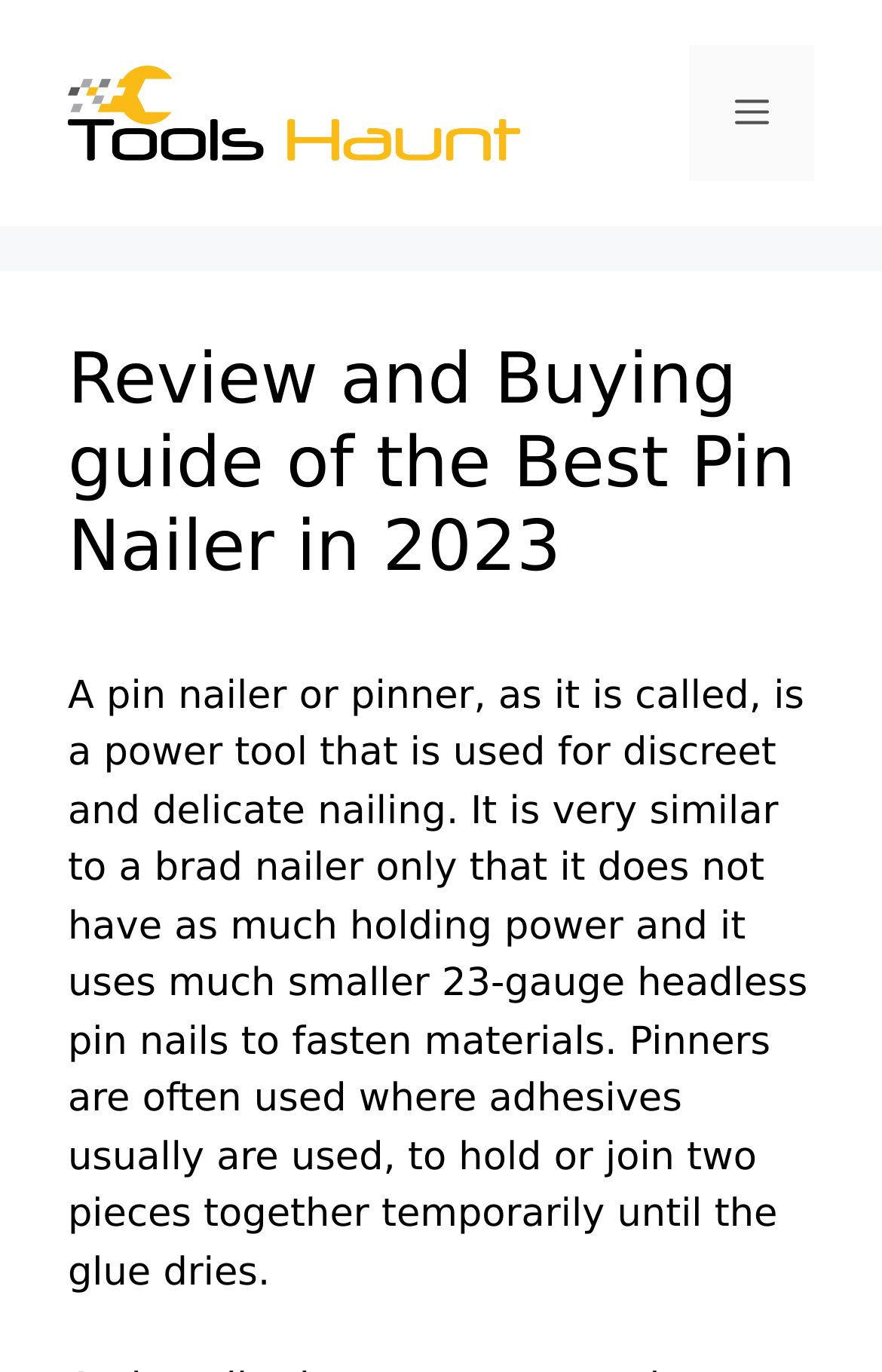Answer the question in one word or a short phrase:
What is the purpose of a pin nailer in cabinet shops?

Delicate nailing